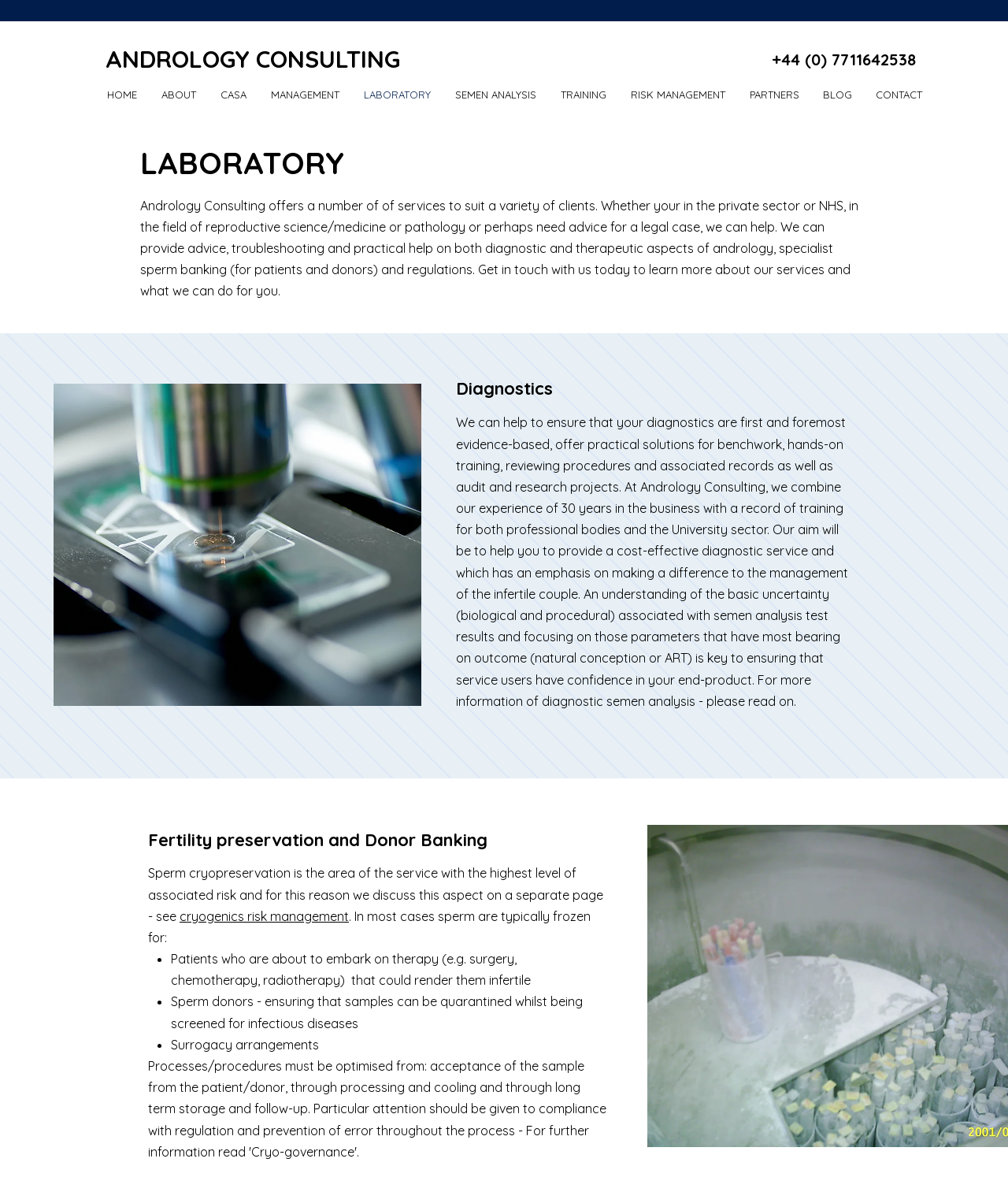Using the description "cryogenics risk management", predict the bounding box of the relevant HTML element.

[0.178, 0.762, 0.346, 0.775]